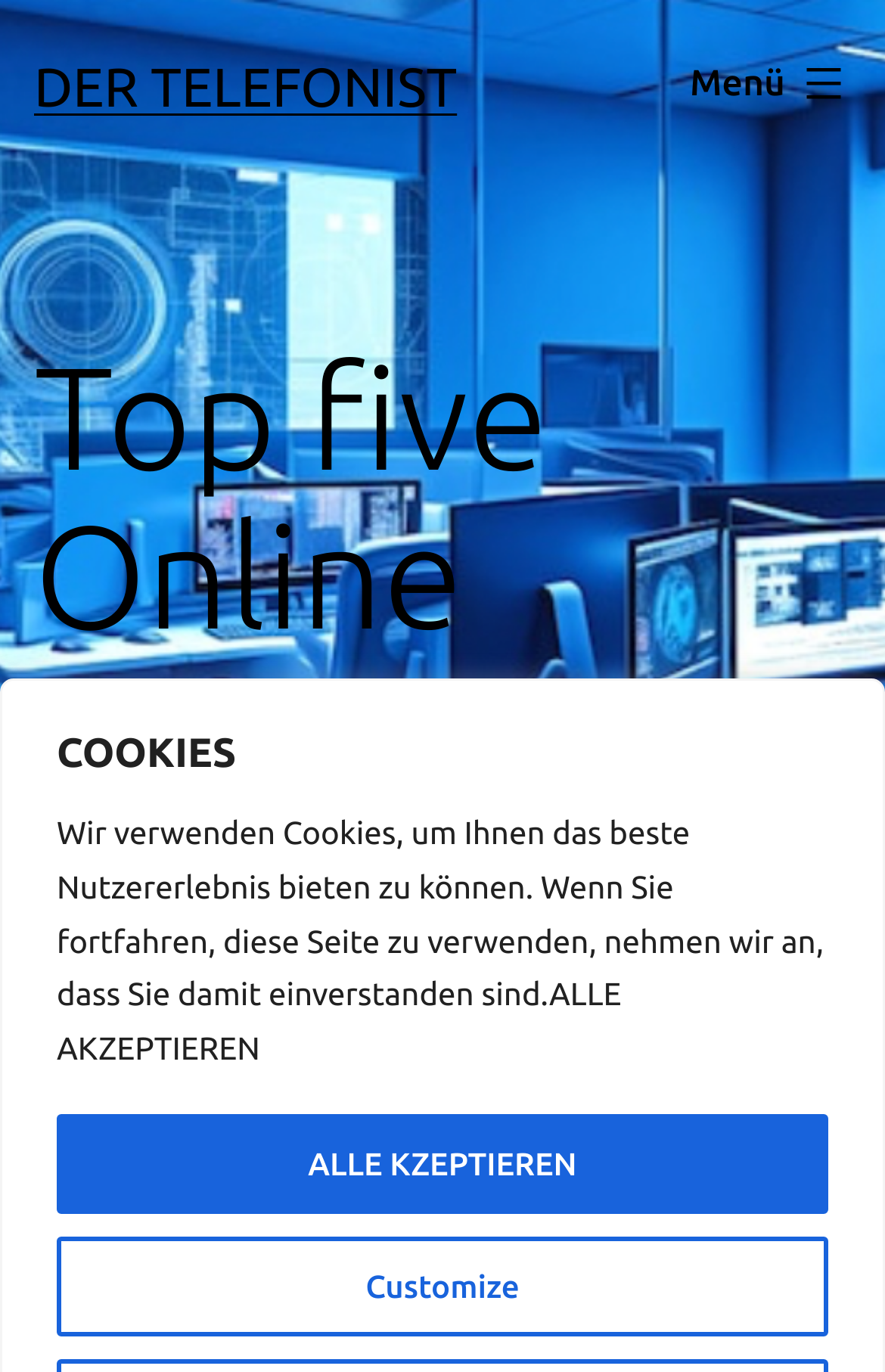Analyze the image and answer the question with as much detail as possible: 
What is the function of the 'Menü' button?

The 'Menü' button is likely a toggle button that, when clicked, expands the primary menu list, providing users with additional options or features.